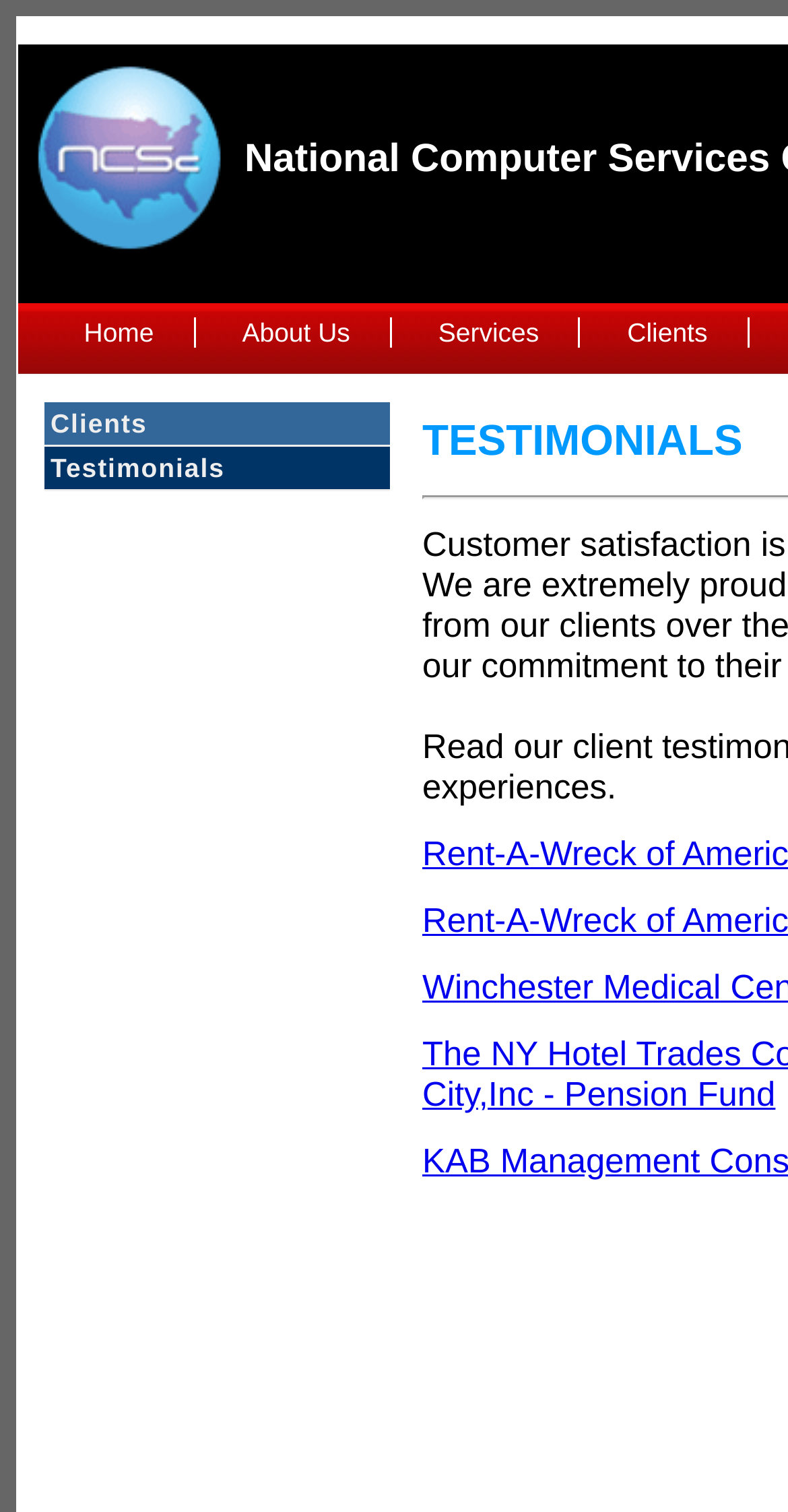Articulate a complete and detailed caption of the webpage elements.

The webpage is about NCSc Inc., a Minority Owned HUBZone Certified Software development company. At the top-left corner, there is a company logo image. Below the logo, there is a navigation menu with five links: "Home", "About Us", "Services", "Clients", and "Clients" again, which are aligned horizontally and centered at the top of the page. 

Below the navigation menu, there are two more links, "Clients" and "Testimonials", which are positioned at the top-left corner of the page, stacked vertically. The "Clients" link is above the "Testimonials" link.